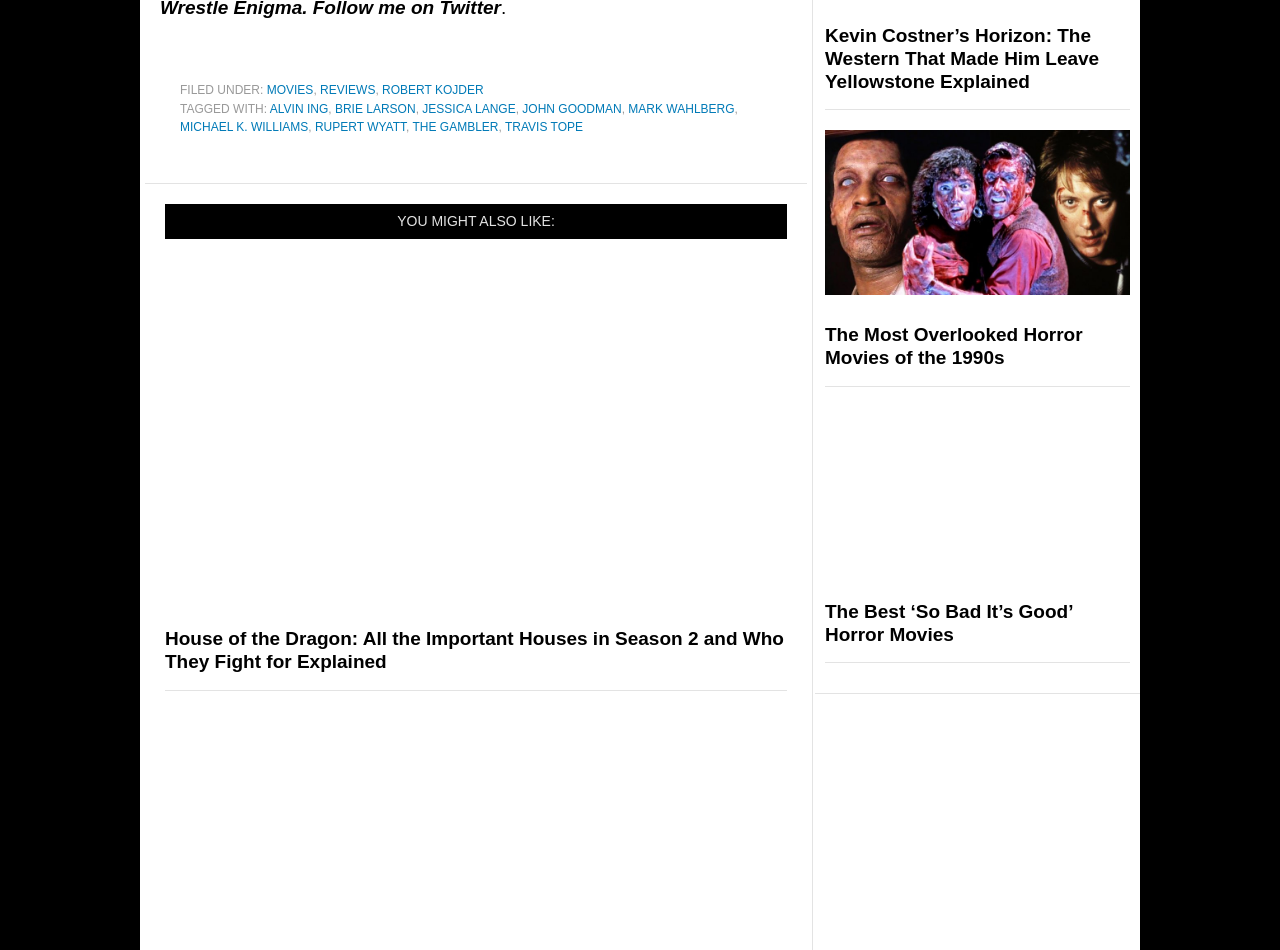Given the webpage screenshot, identify the bounding box of the UI element that matches this description: "Michael K. Williams".

[0.141, 0.126, 0.241, 0.141]